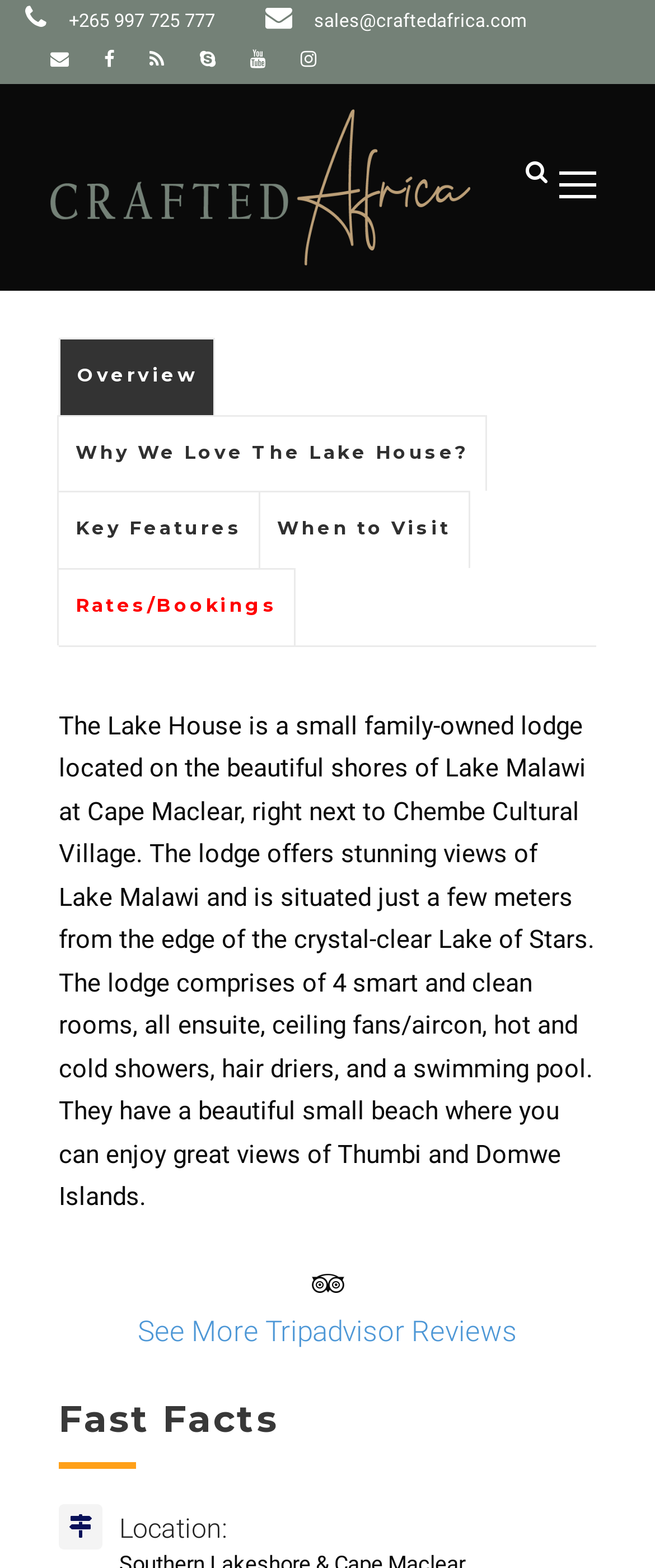What is the name of the cultural village near The Lake House?
From the image, respond with a single word or phrase.

Chembe Cultural Village